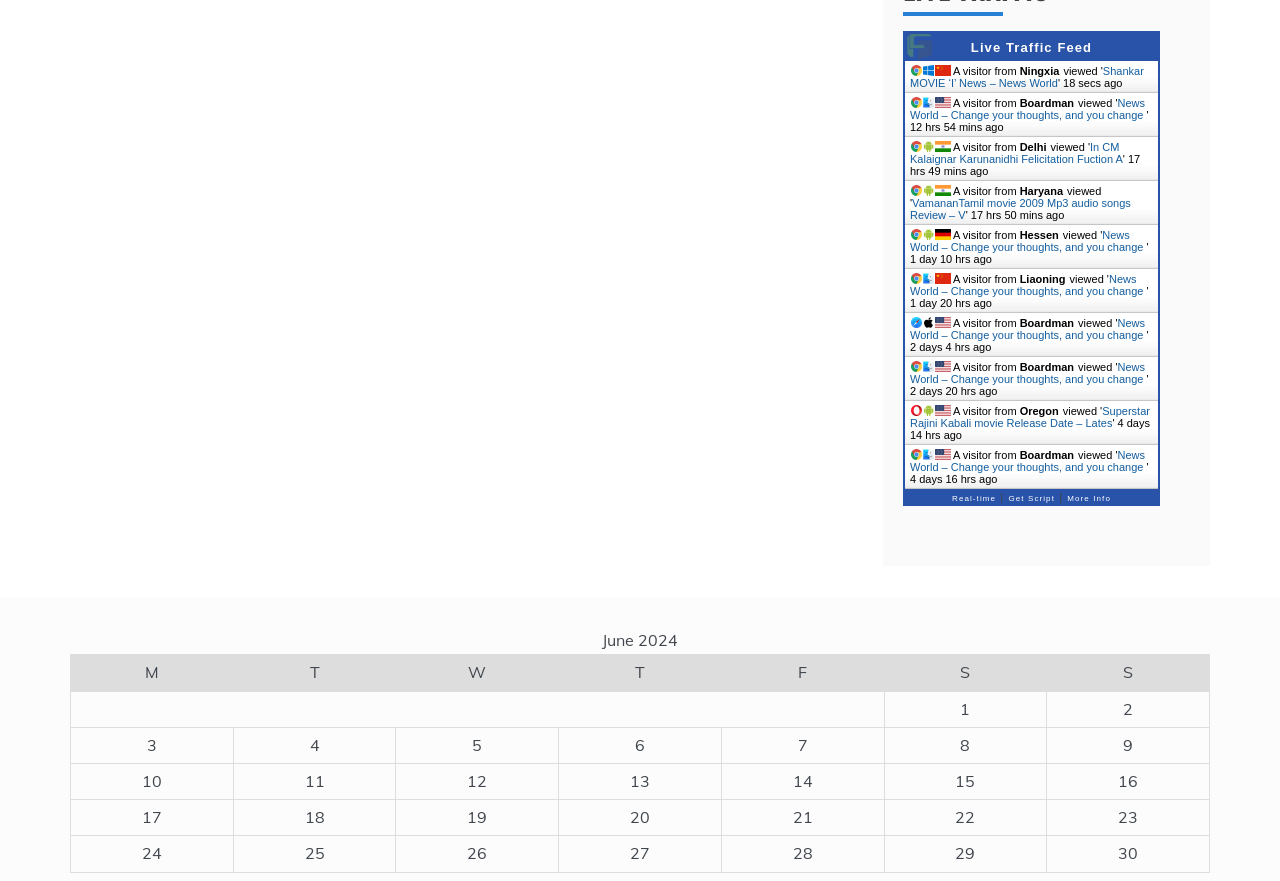Point out the bounding box coordinates of the section to click in order to follow this instruction: "Search for issues".

None